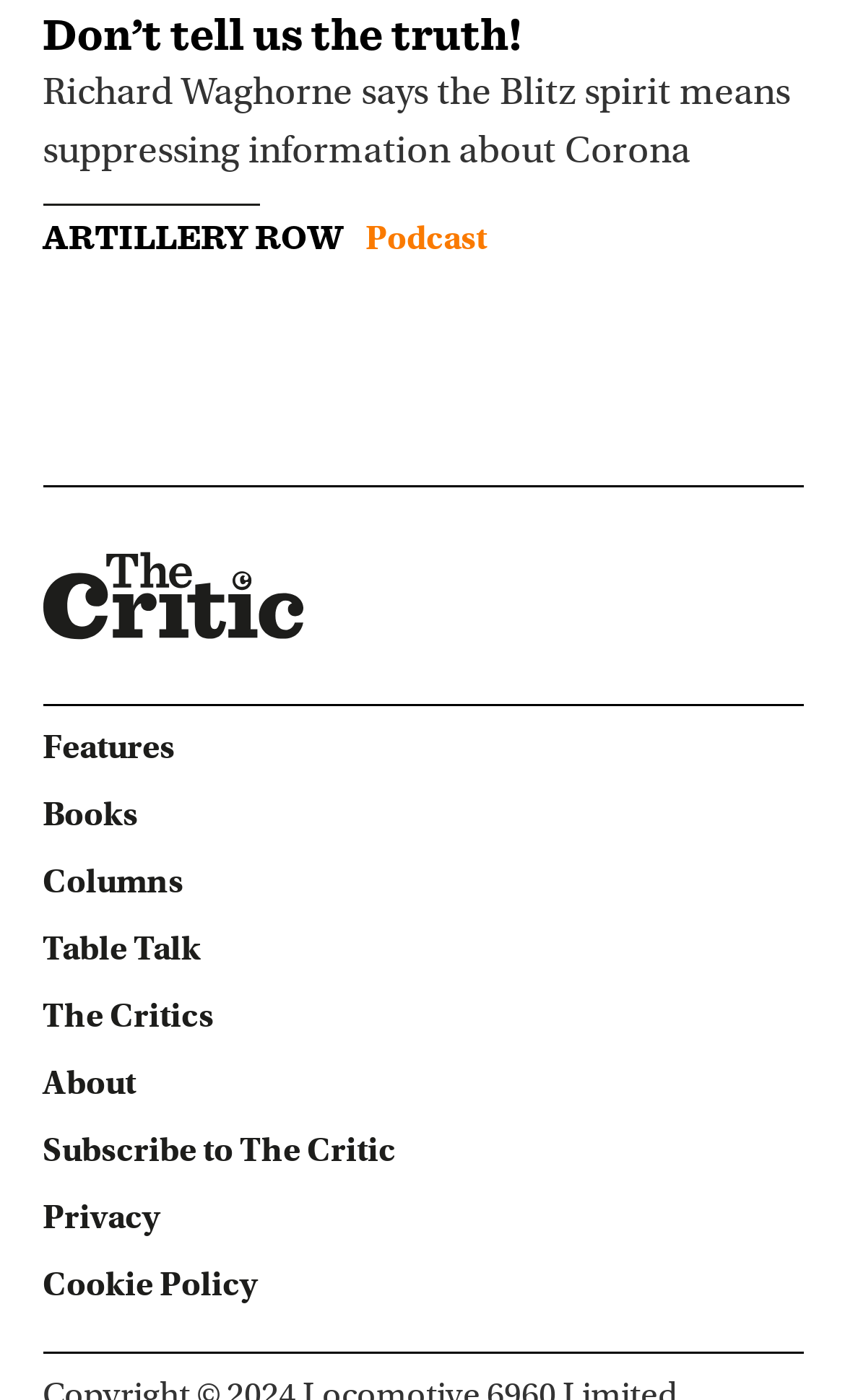Find the bounding box coordinates of the element you need to click on to perform this action: 'visit the About page'. The coordinates should be represented by four float values between 0 and 1, in the format [left, top, right, bottom].

[0.05, 0.763, 0.16, 0.788]